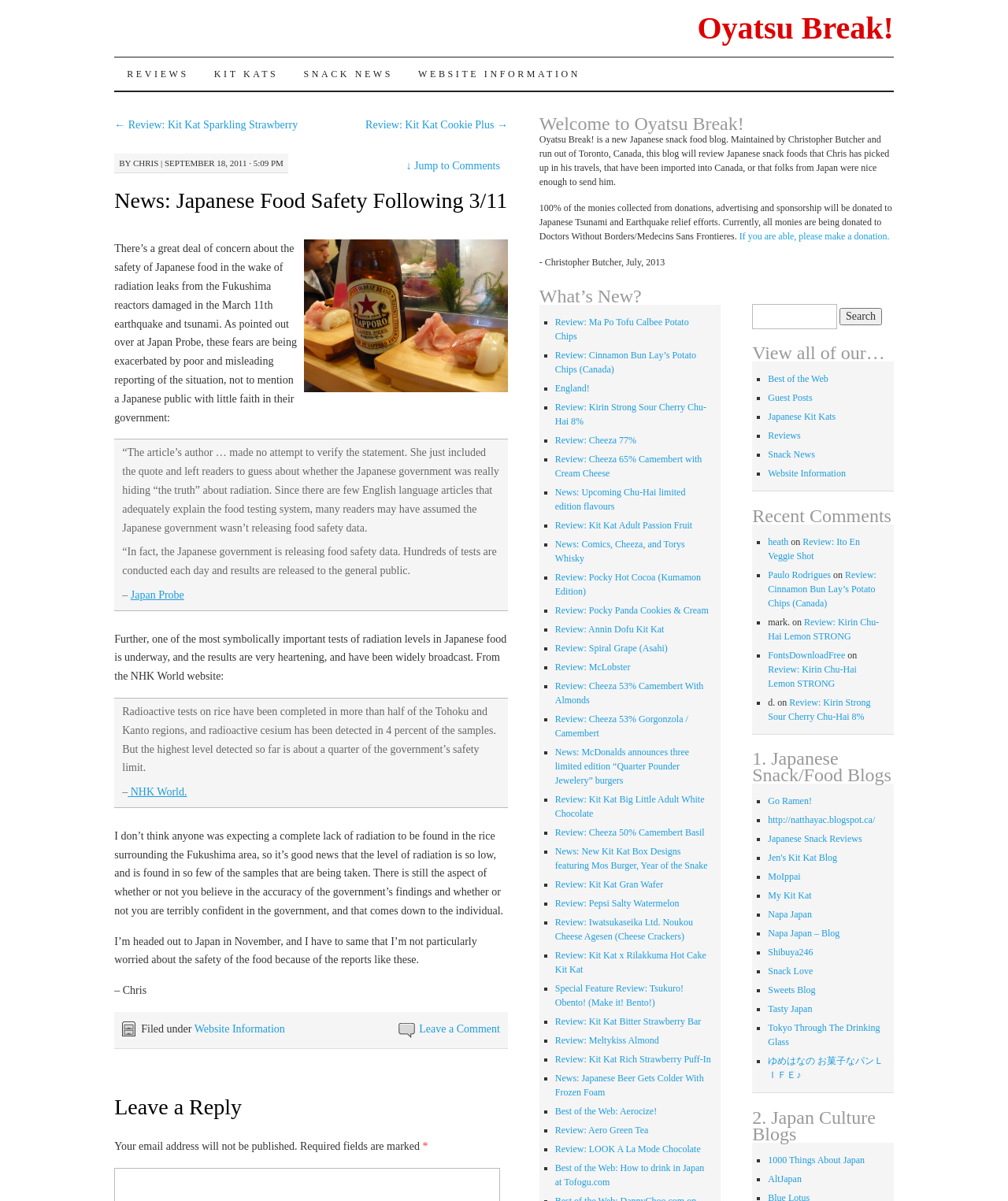Could you indicate the bounding box coordinates of the region to click in order to complete this instruction: "Read the article about Japanese Food Safety Following 3/11".

[0.113, 0.149, 0.504, 0.177]